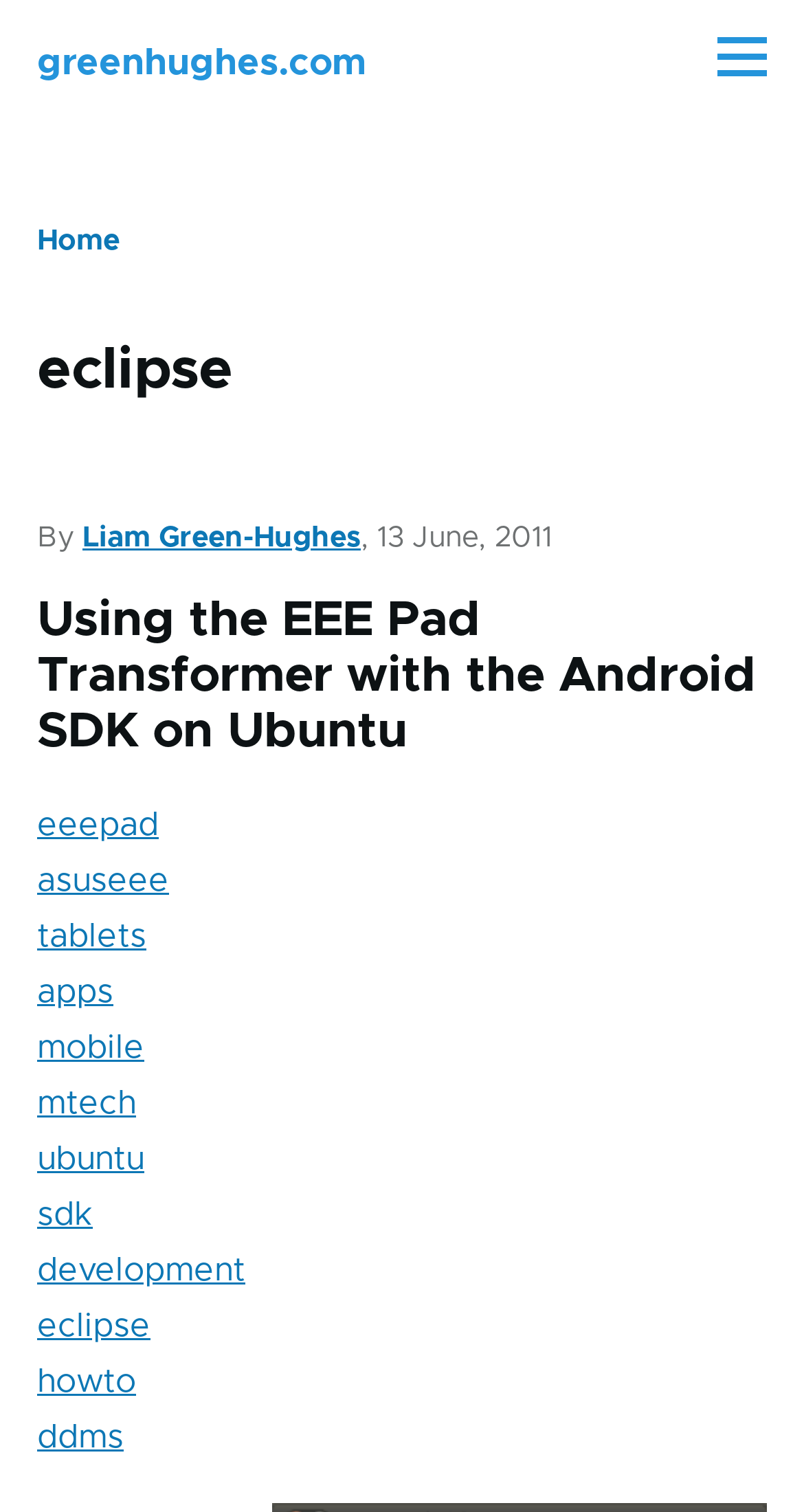Write an exhaustive caption that covers the webpage's main aspects.

The webpage is about the topic "eclipse" and appears to be a blog post or article. At the top, there is a link to "Skip to main content" followed by a link to the website's homepage, "greenhughes.com". To the right of these links is a button labeled "Main Menu" that controls the navigation menu.

Below these elements is a navigation section labeled "Breadcrumb" that displays the page's hierarchy. It consists of a heading "Breadcrumb" and two links: "Home" and "eclipse".

The main content of the page is a header section that contains the title "Using the EEE Pad Transformer with the Android SDK on Ubuntu" and is attributed to "Liam Green-Hughes" with a date "13 June, 2011". Below the title is a list of 11 links, each representing a tag or category, including "eeepad", "asuseee", "tablets", "apps", "mobile", "mtech", "ubuntu", "sdk", "development", "eclipse", and "howto". These links are aligned to the left side of the page.

There are no images on the page. The overall structure of the page is simple and easy to navigate, with clear headings and concise text.